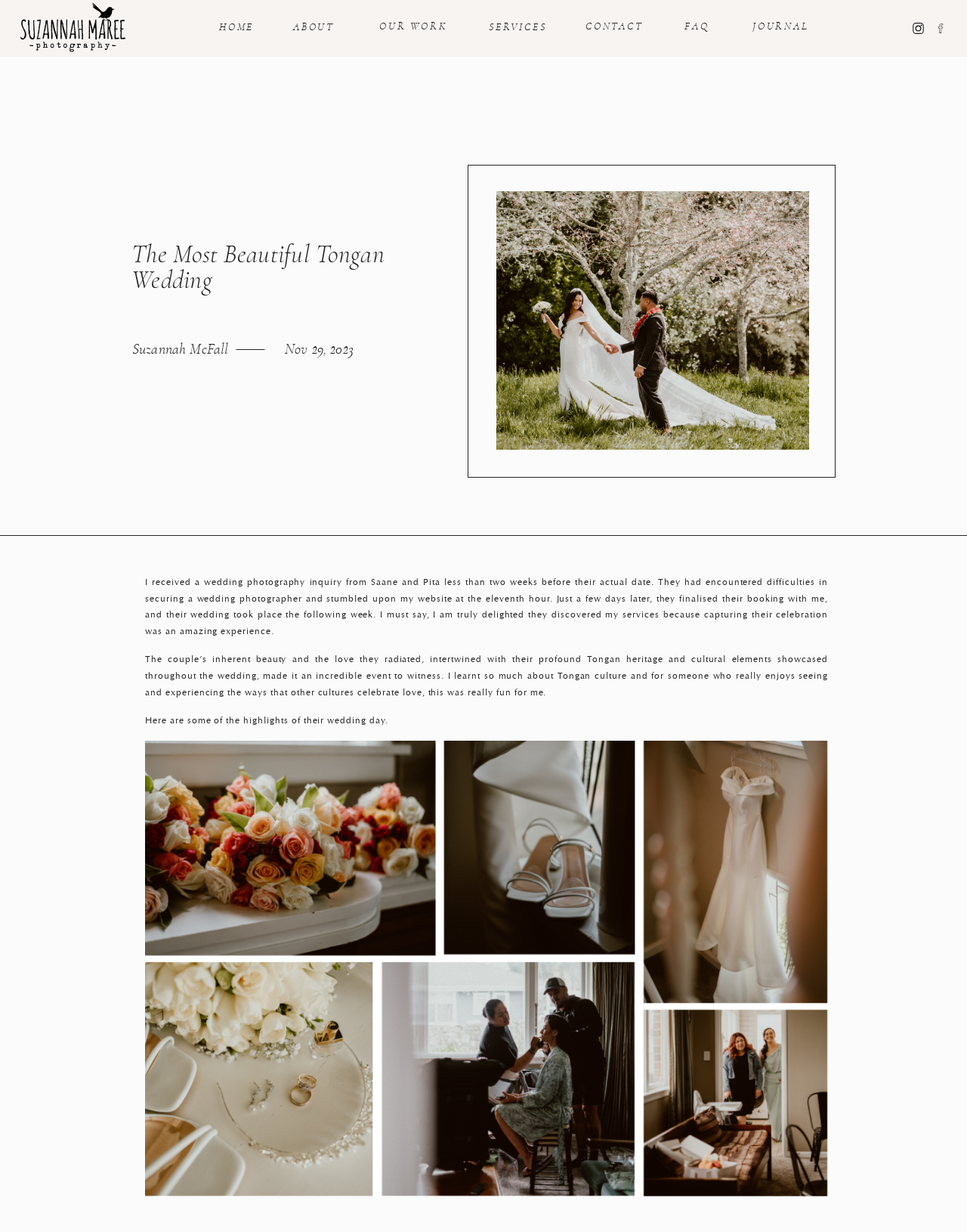Find the coordinates for the bounding box of the element with this description: "Home".

[0.227, 0.018, 0.273, 0.029]